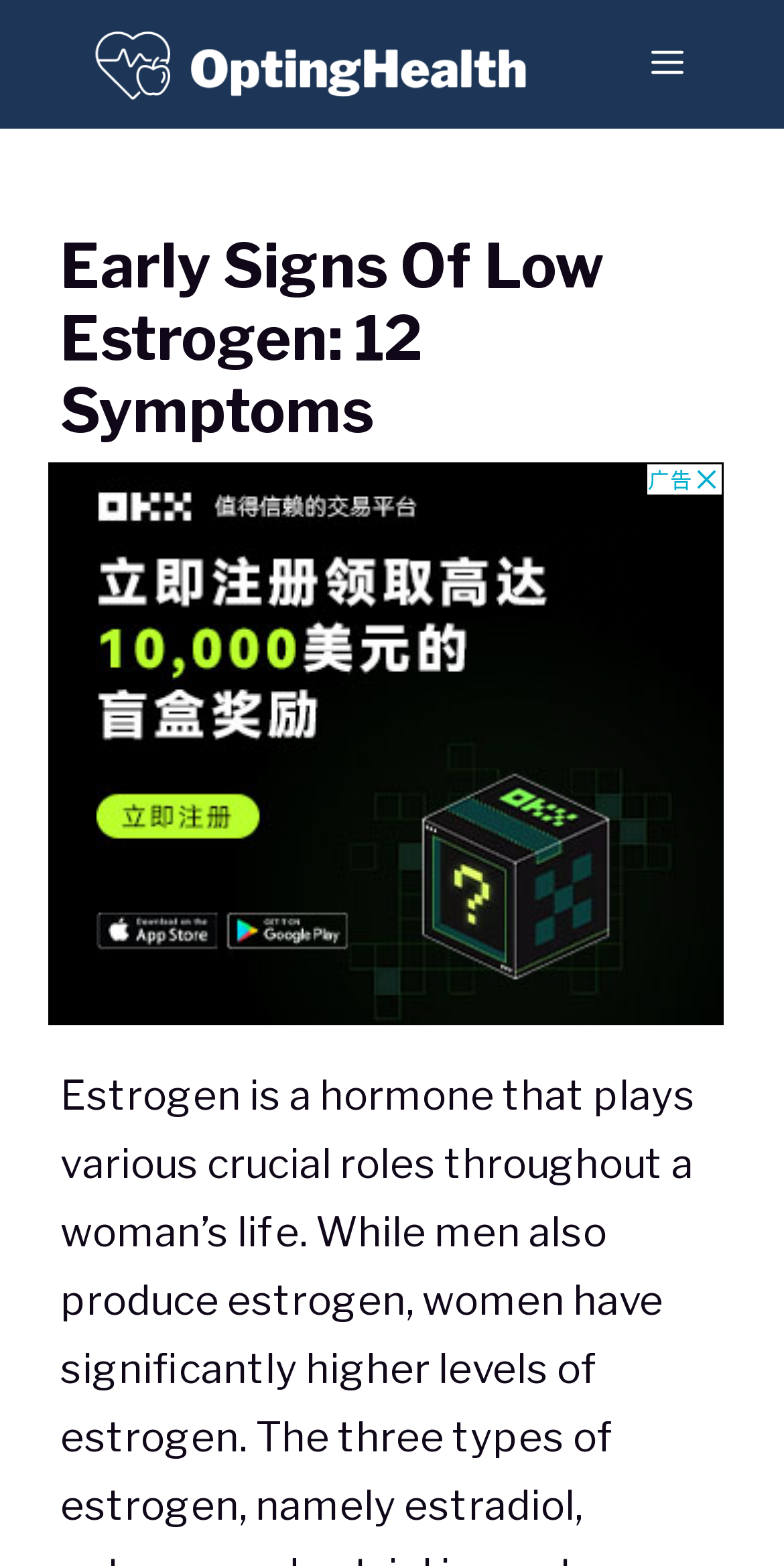Is the webpage focused on a specific gender?
Provide an in-depth and detailed explanation in response to the question.

I analyzed the context of the webpage, particularly the heading element 'Early Signs Of Low Estrogen: 12 Symptoms' which suggests that the webpage is focused on women's health, implying that the webpage is focused on a specific gender, namely female.